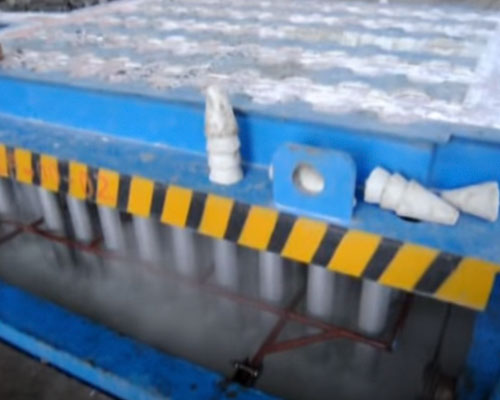Give a meticulous account of what the image depicts.

The image illustrates a detailed view of equipment used in aluminum alloys casting, specifically showcasing a crystallizer setup. The machinery features a blue body with a patterned top, designed for efficient cooling and solidification processes. Notably, the image captures the arrangement of multiple molds, which are critical for shaping the molten aluminum into ingots. The presence of the yellow and black striped safety barriers highlights the industrial nature of the environment, emphasizing safety measures essential in such facilities. Surrounding the crystallizer, the setup underscores the importance of managing the temperature and quality of the molten metal, which directly affects the purity and integrity of the final cast products. This system is part of advanced casting solutions offered by companies like AdTech, which focus on enhancing production efficiency and ensuring high technical performance in aluminum alloy applications.